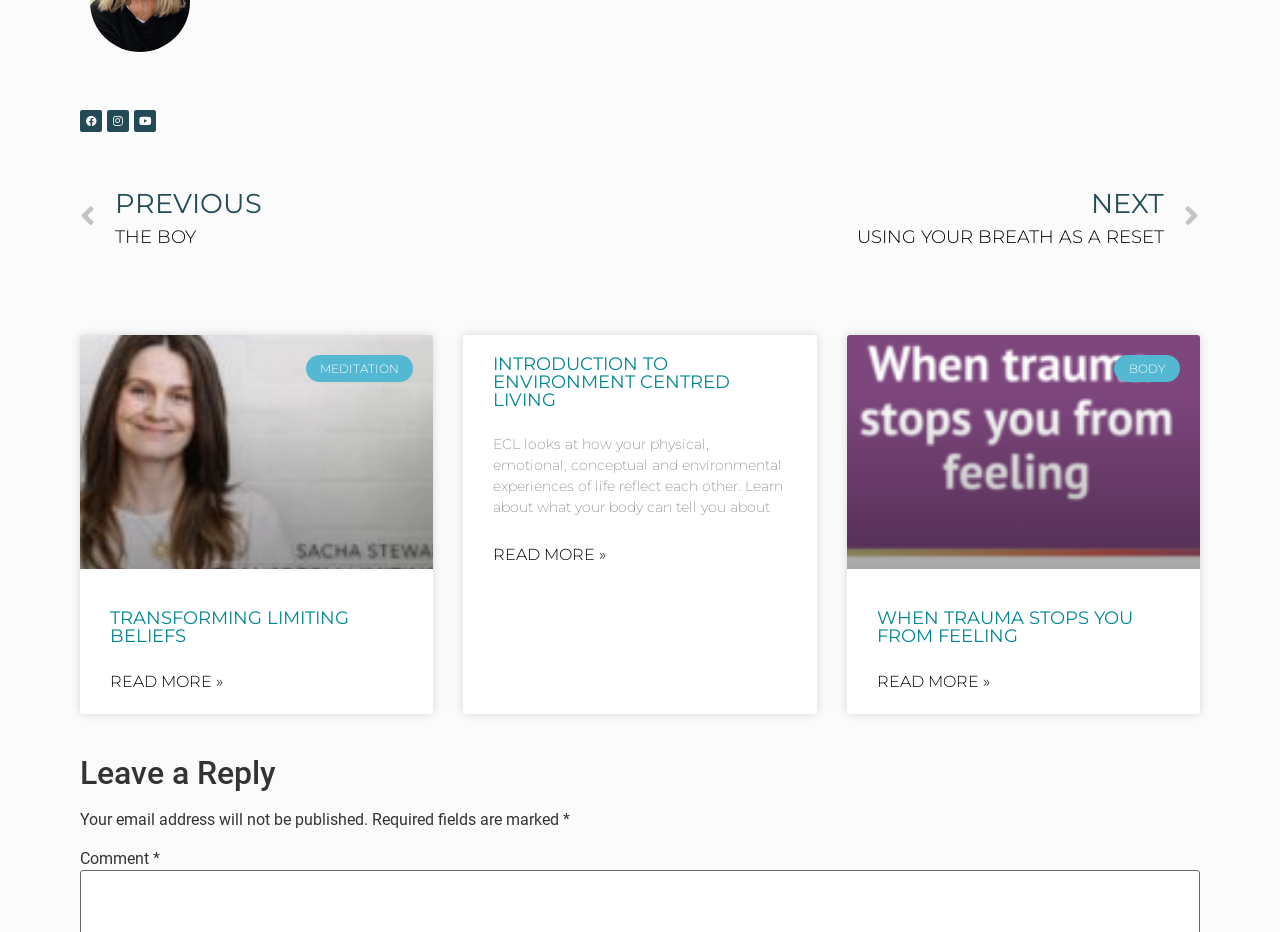Please determine the bounding box coordinates for the element that should be clicked to follow these instructions: "Read more about When trauma stops you from feeling".

[0.685, 0.718, 0.773, 0.744]